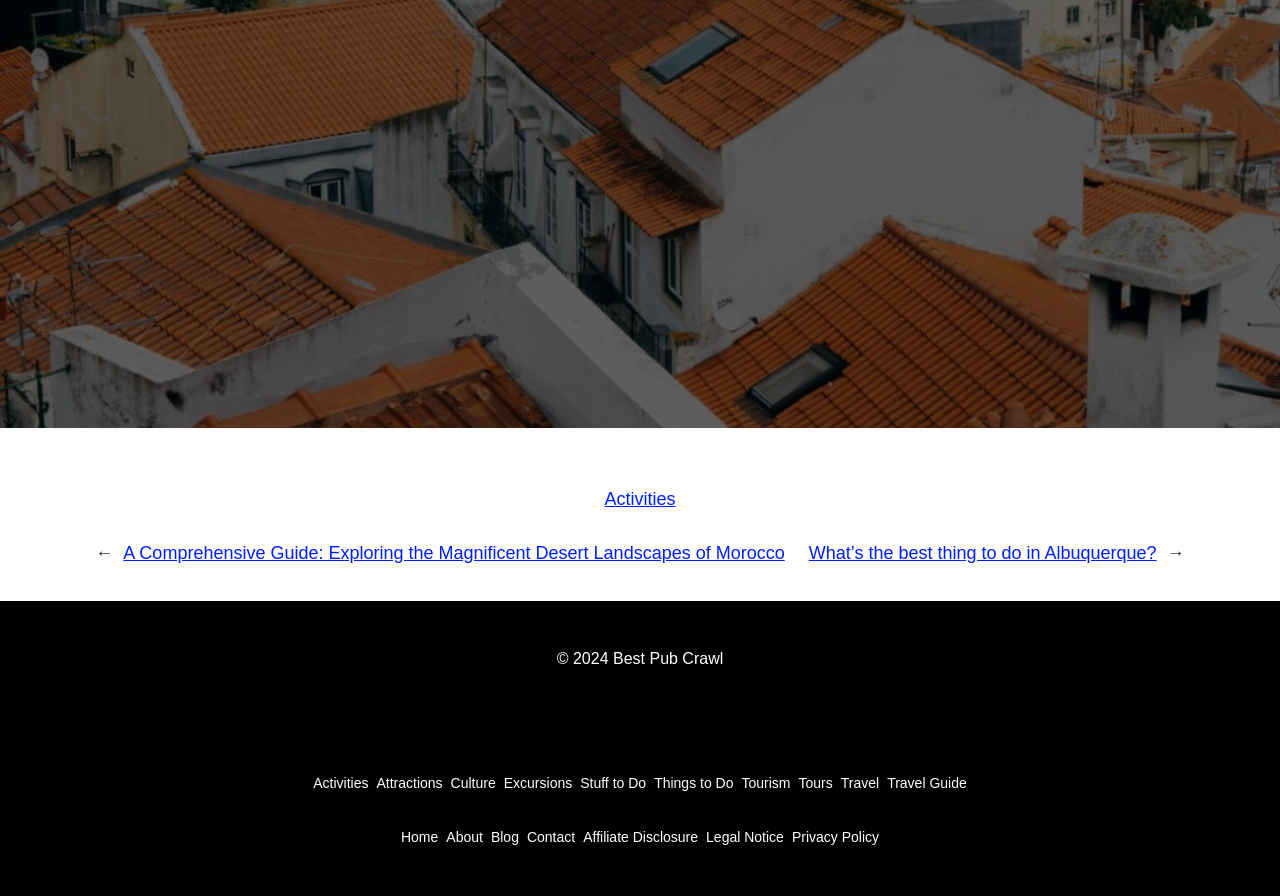Please locate the clickable area by providing the bounding box coordinates to follow this instruction: "Go to the 'Home' page".

[0.313, 0.917, 0.342, 0.951]